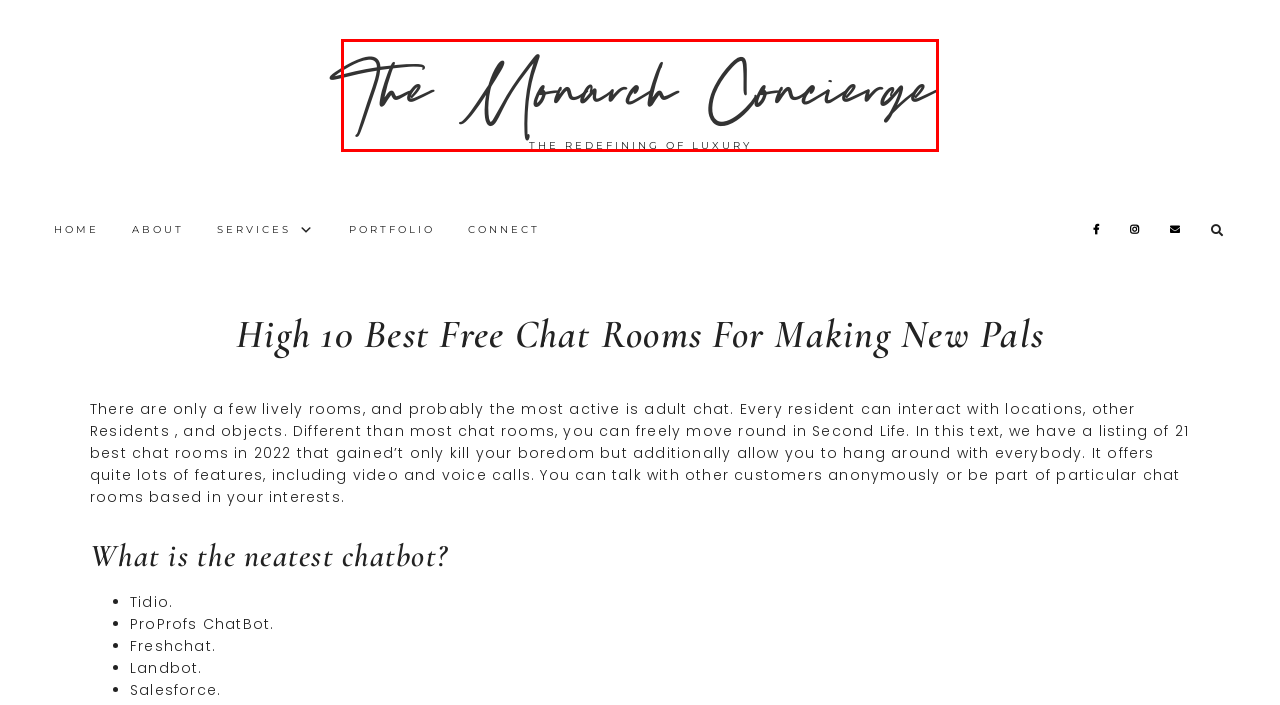You see a screenshot of a webpage with a red bounding box surrounding an element. Pick the webpage description that most accurately represents the new webpage after interacting with the element in the red bounding box. The options are:
A. Residential
B. The Monarch Concierge – The Redefining of Luxury
C. Chatzy Vs E-chat Compare Differences & Reviews?
D. Events Concierge
E. #post_title #separator_sa #site_title
F. Portfolio
G. About Us
H. The Valet

B